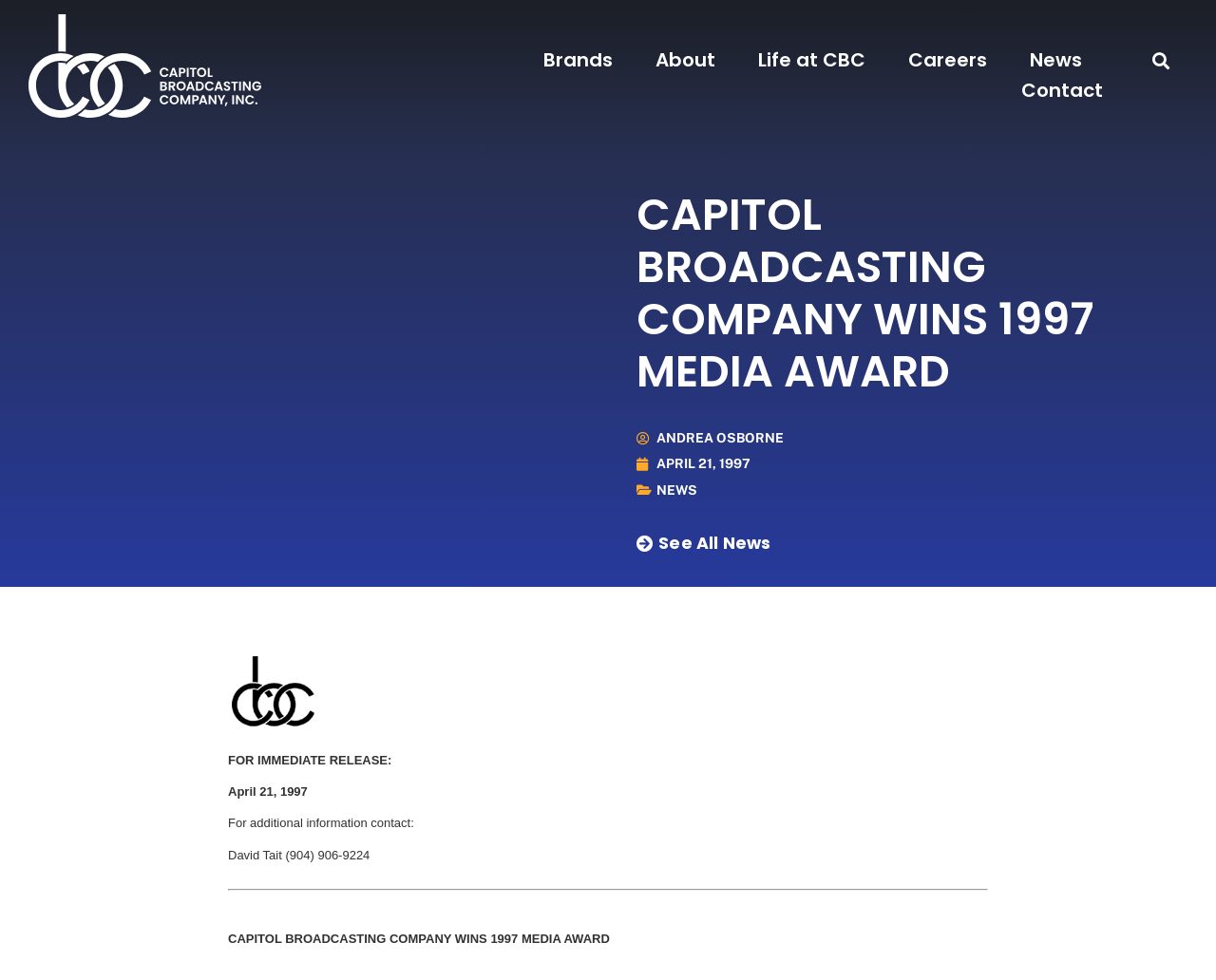Please identify the bounding box coordinates of the clickable area that will allow you to execute the instruction: "View all news".

[0.523, 0.545, 0.635, 0.563]